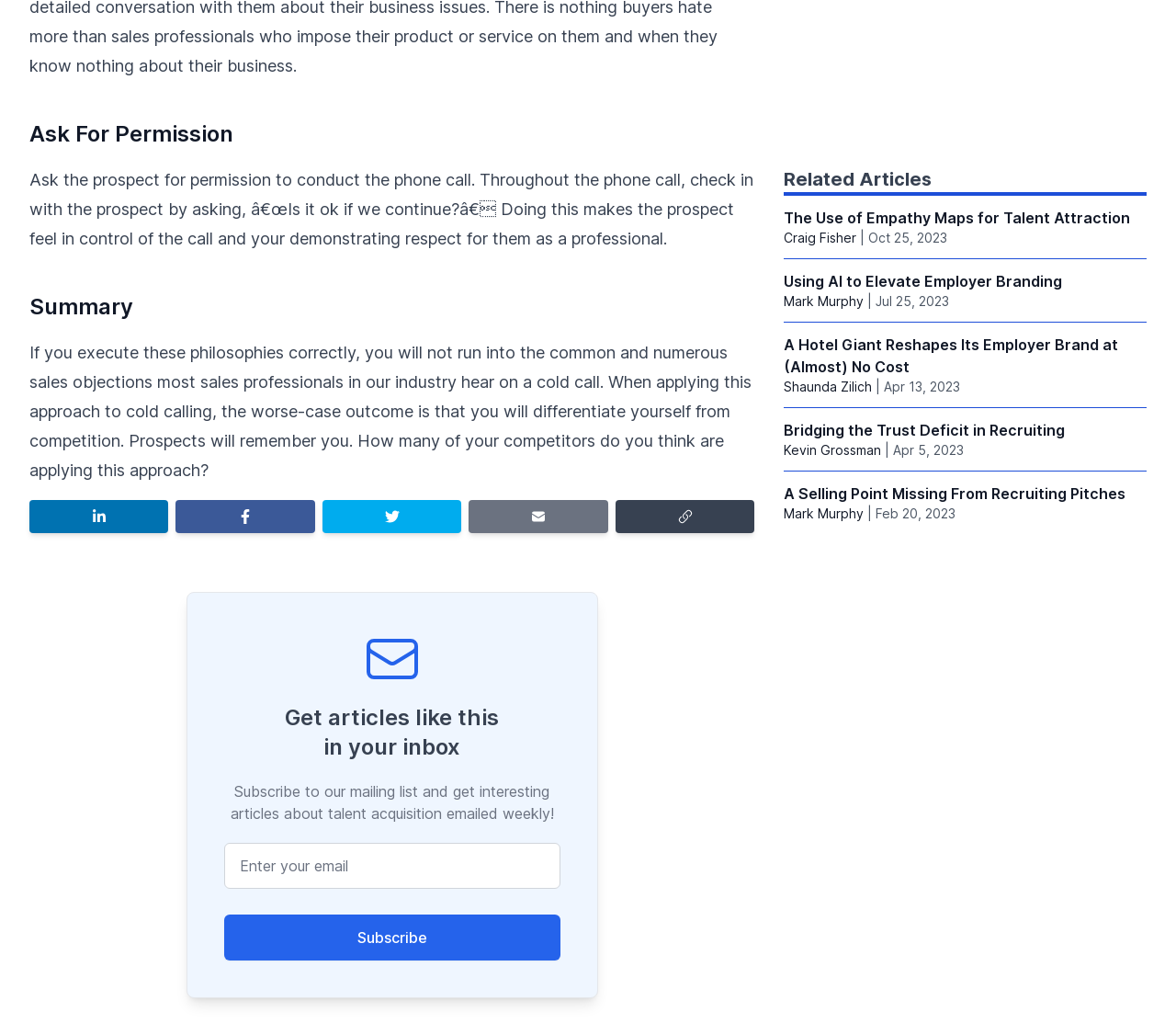What is the purpose of the 'Subscribe' button?
Using the image, give a concise answer in the form of a single word or short phrase.

To receive articles via email